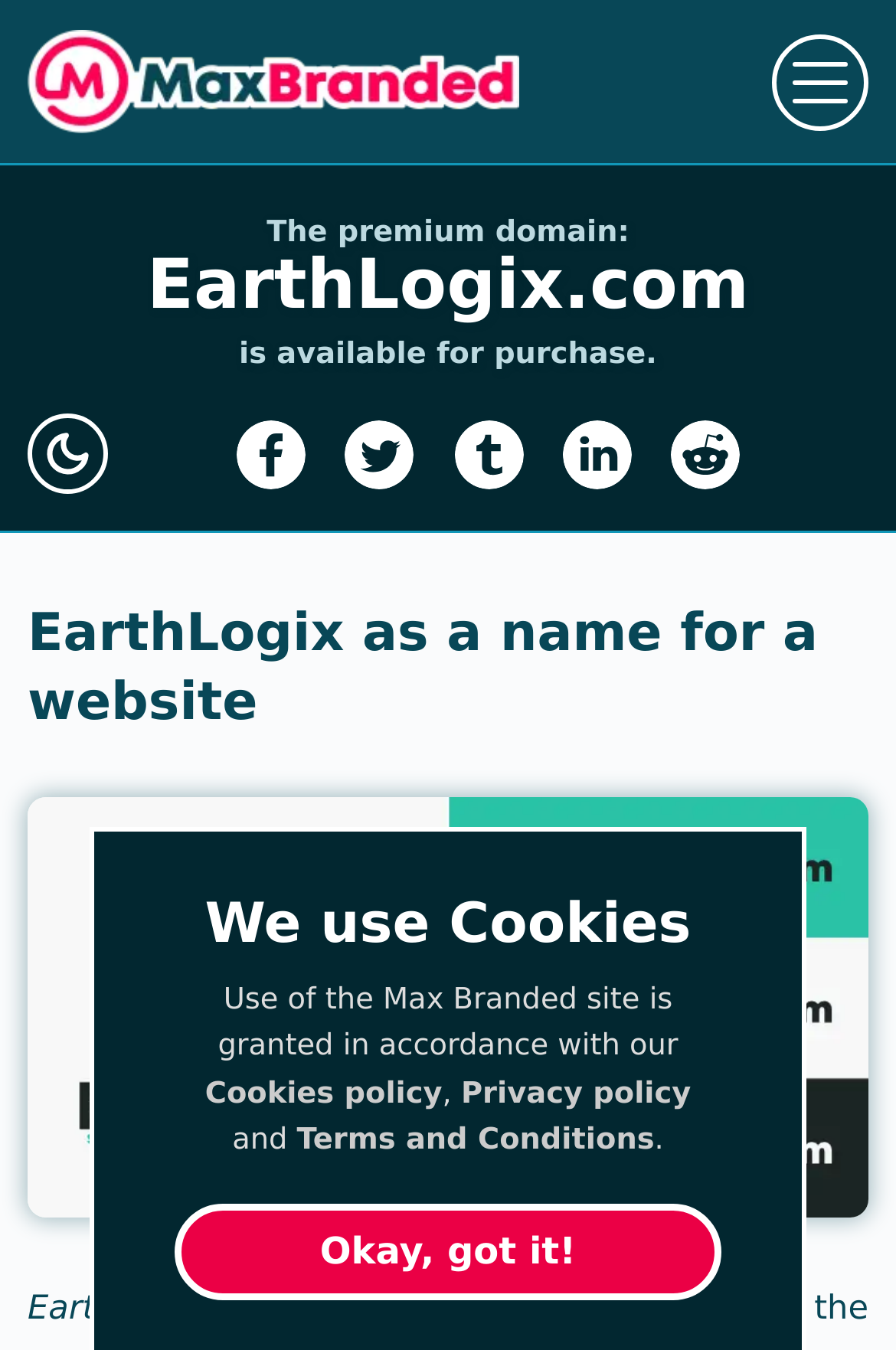What is the name of the premium domain available for purchase?
Using the image as a reference, answer with just one word or a short phrase.

EarthLogix.com